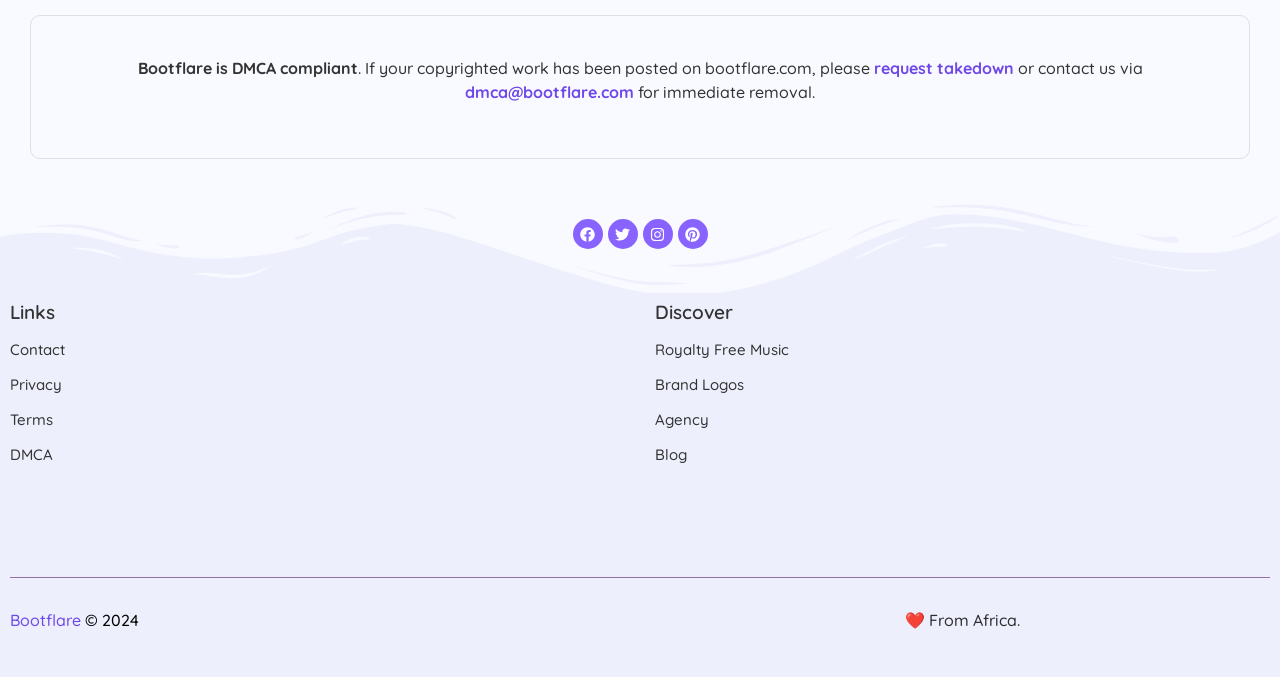Please determine the bounding box coordinates of the element's region to click in order to carry out the following instruction: "Visit Facebook". The coordinates should be four float numbers between 0 and 1, i.e., [left, top, right, bottom].

None